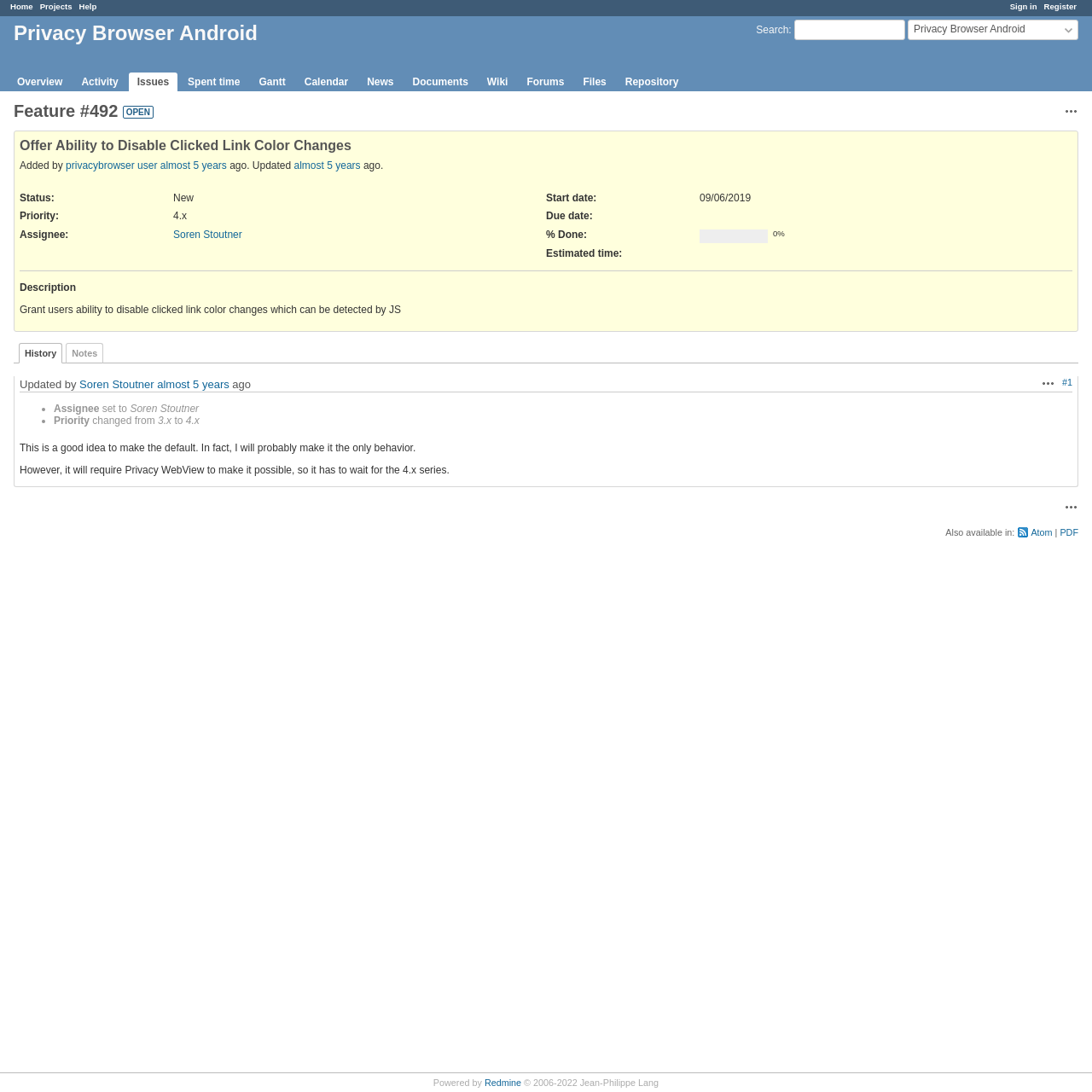Respond to the following question with a brief word or phrase:
What is the status of the feature?

New